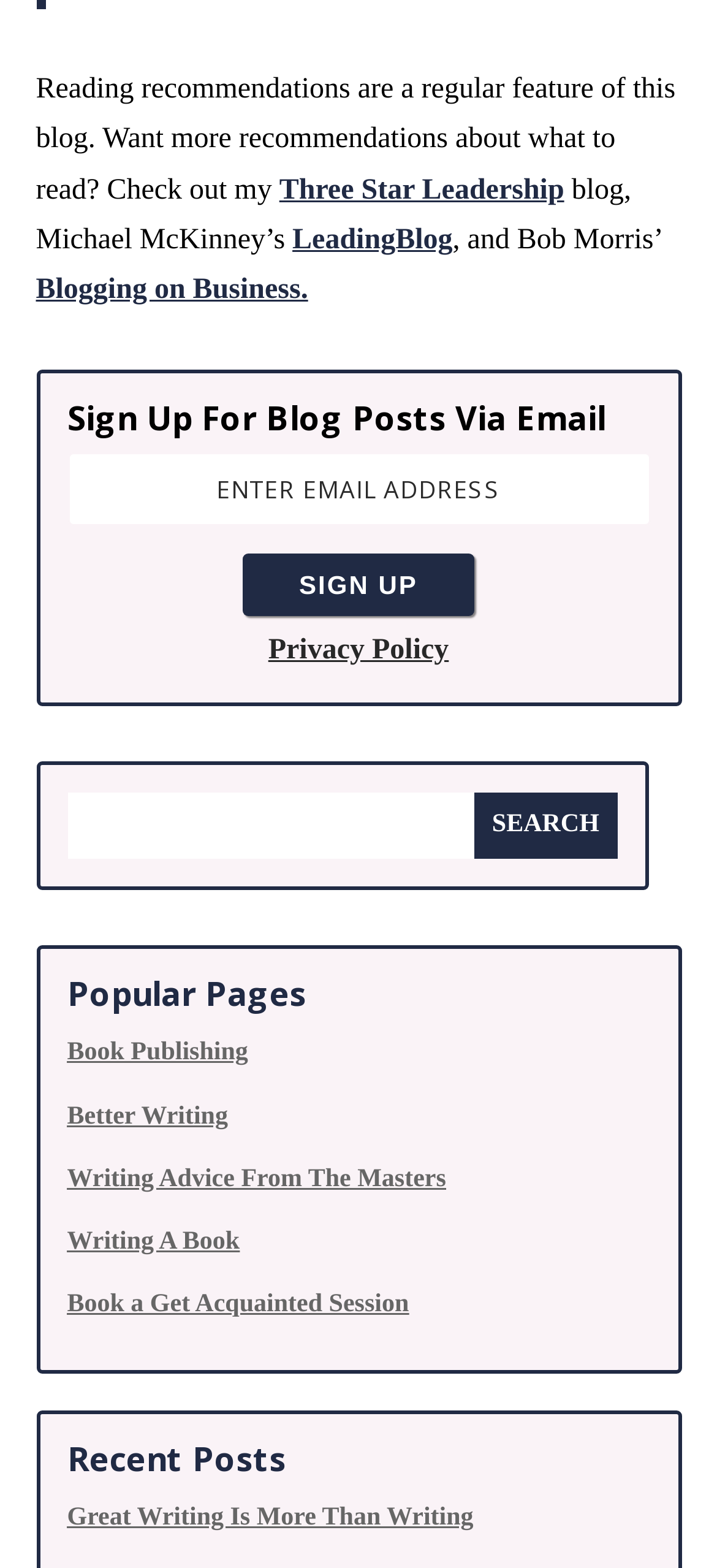Observe the image and answer the following question in detail: What is the text on the button next to the search textbox?

The button next to the search textbox has the text 'SEARCH' on it, indicating that it is used to search for something on the website.